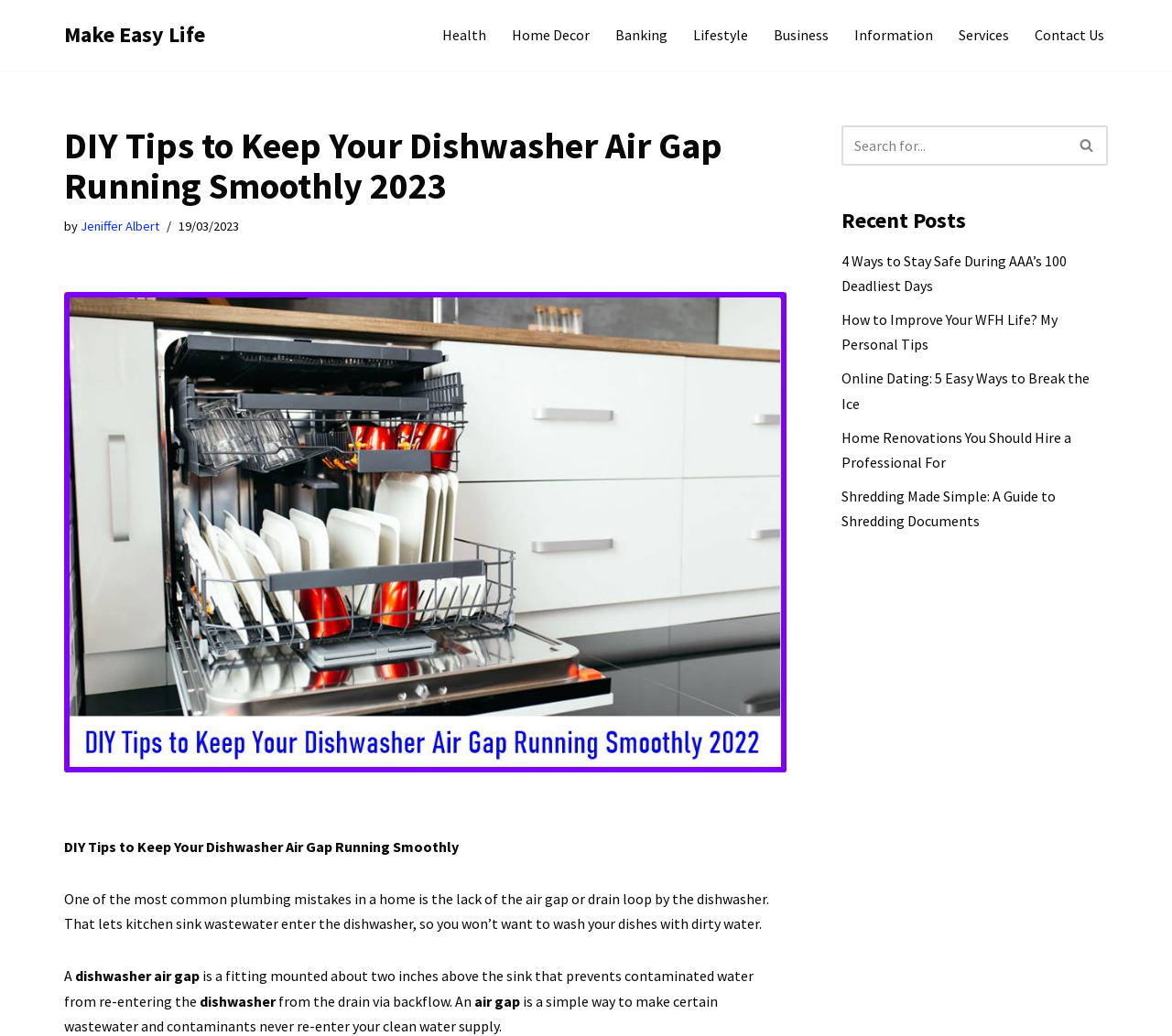How many recent posts are listed on the webpage?
Please respond to the question with a detailed and thorough explanation.

I counted the number of links listed under the 'Recent Posts' heading, which are 5 in total. These links are located in the right sidebar of the webpage.